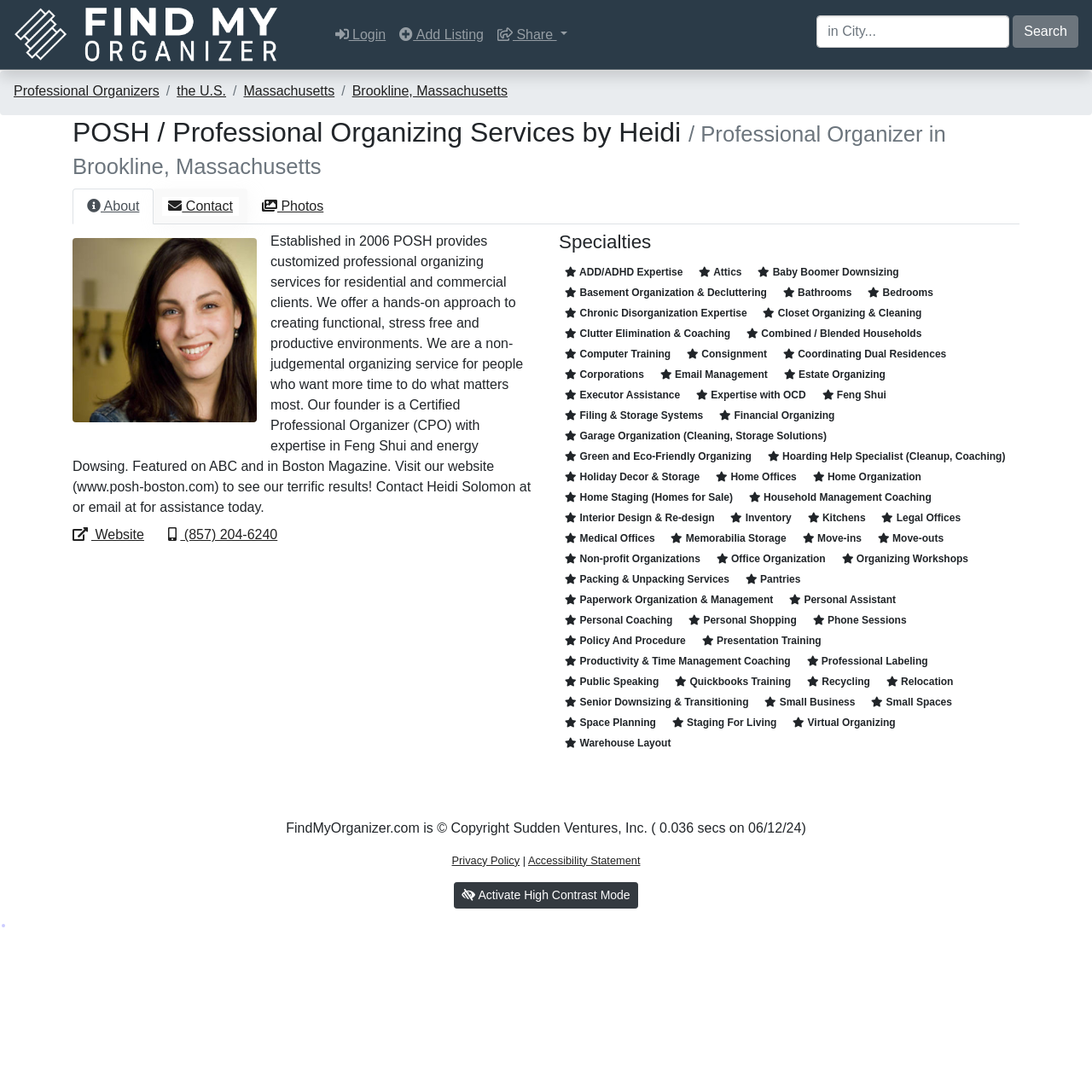Provide the text content of the webpage's main heading.

POSH / Professional Organizing Services by Heidi / Professional Organizer in Brookline, Massachusetts